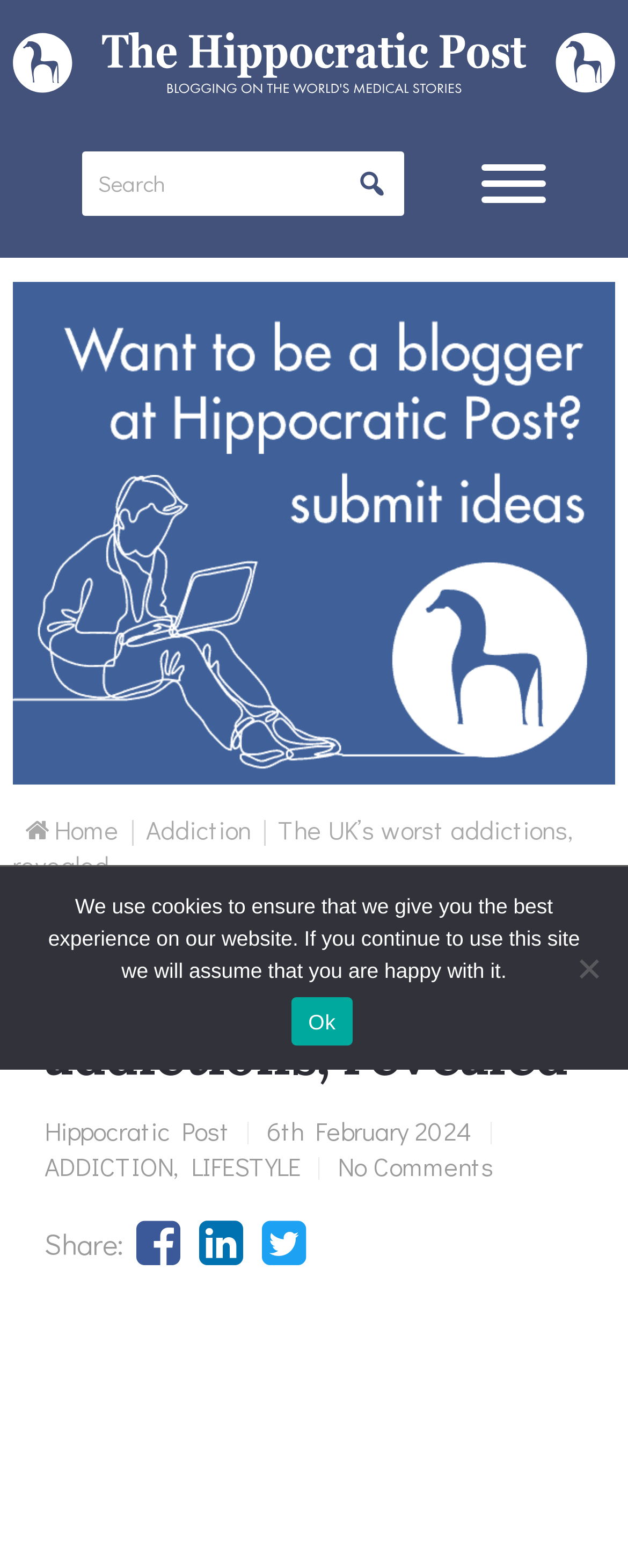Bounding box coordinates are to be given in the format (top-left x, top-left y, bottom-right x, bottom-right y). All values must be floating point numbers between 0 and 1. Provide the bounding box coordinate for the UI element described as: aria-label="Toggle Menu"

[0.767, 0.105, 0.869, 0.129]